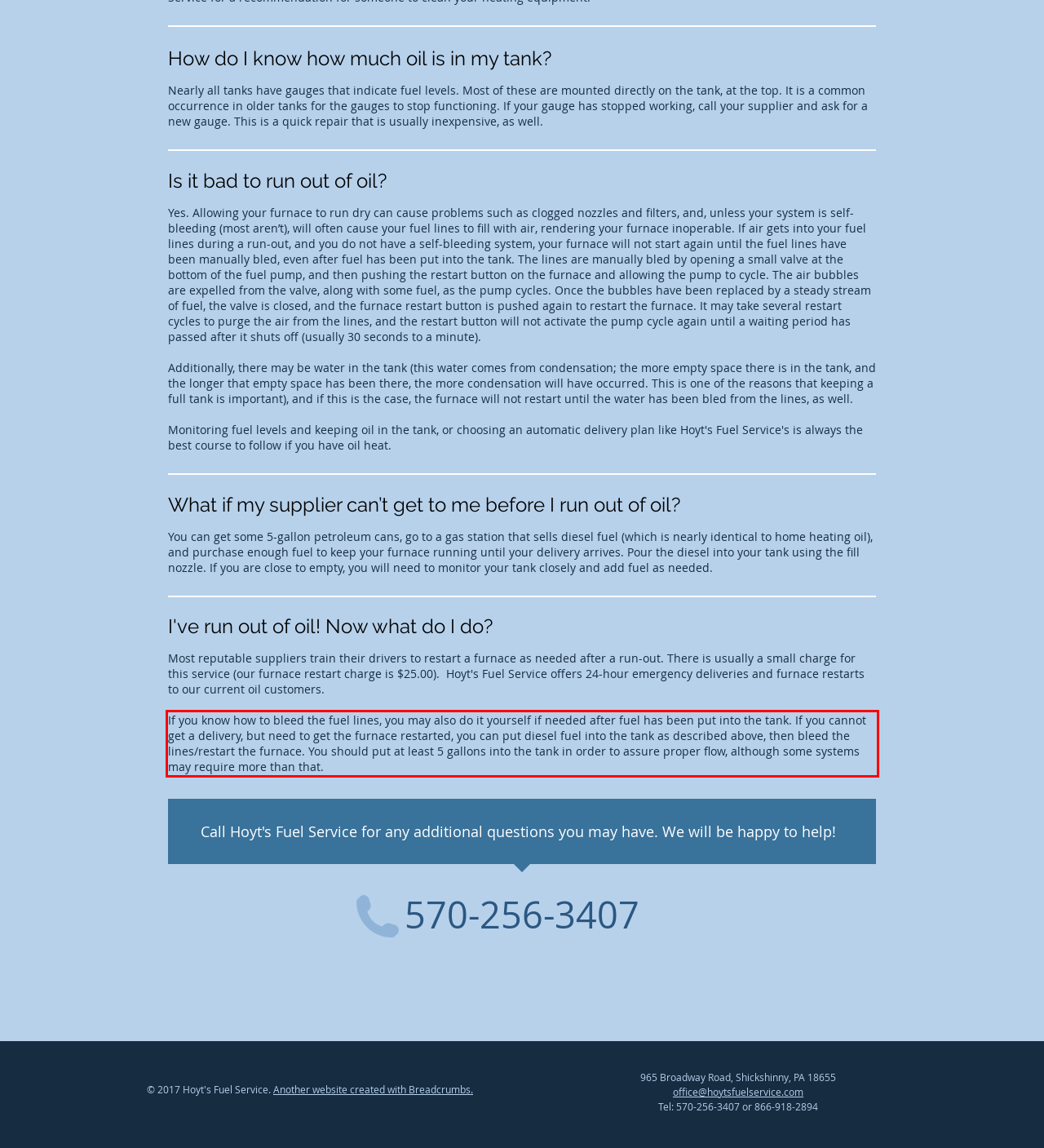Please analyze the provided webpage screenshot and perform OCR to extract the text content from the red rectangle bounding box.

If you know how to bleed the fuel lines, you may also do it yourself if needed after fuel has been put into the tank. If you cannot get a delivery, but need to get the furnace restarted, you can put diesel fuel into the tank as described above, then bleed the lines/restart the furnace. You should put at least 5 gallons into the tank in order to assure proper flow, although some systems may require more than that.